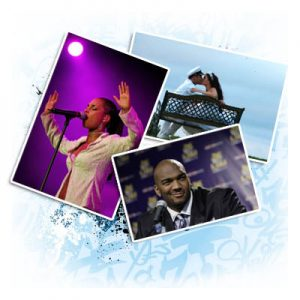What is the atmosphere of the backdrop in the romantic moment?
Using the screenshot, give a one-word or short phrase answer.

Tranquil